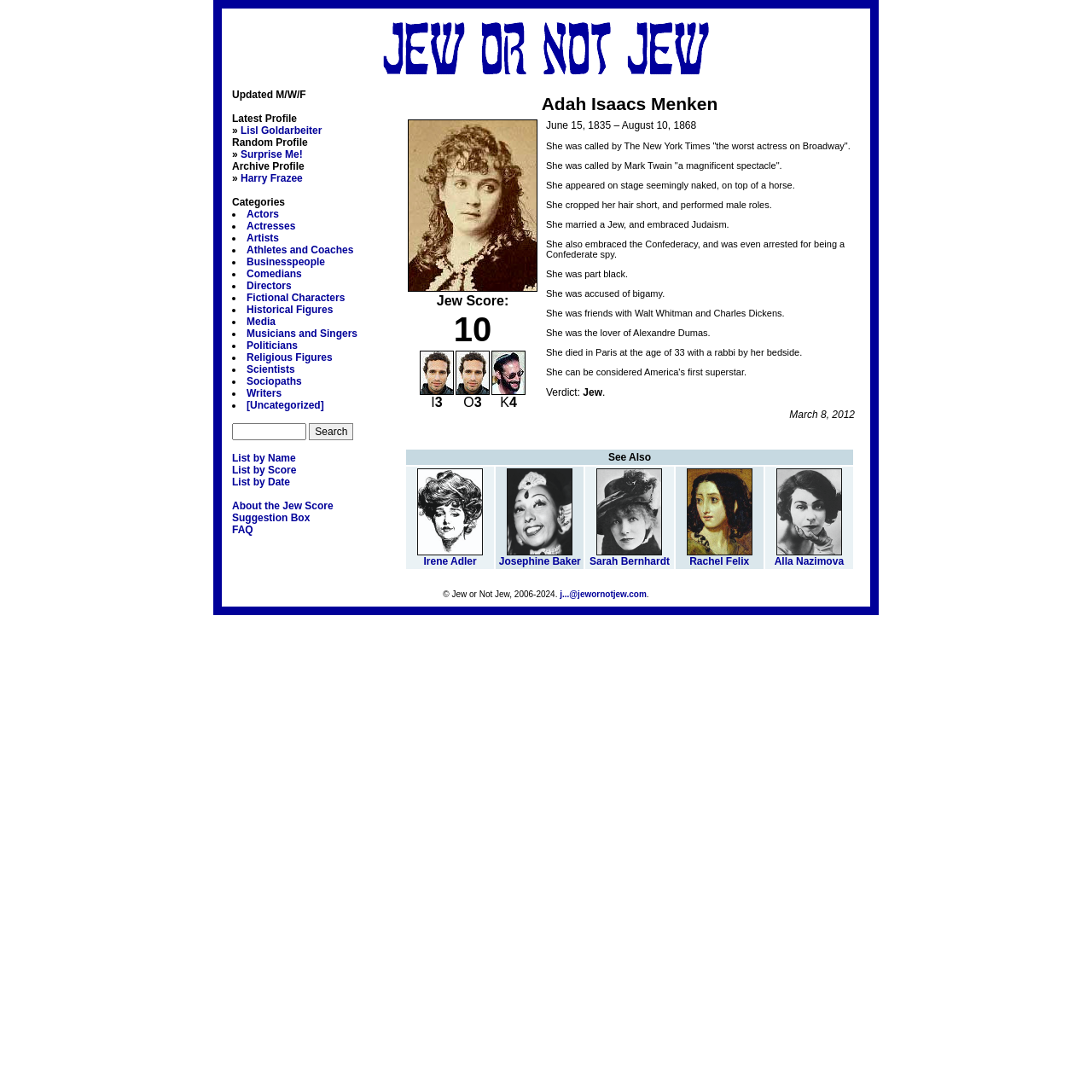Offer an extensive depiction of the webpage and its key elements.

The webpage is about JewOrNotJew.com, a website that determines whether a person is Jewish or not. The page is focused on Adah Isaacs Menken, an American actress. 

At the top of the page, there is a table with two columns. The left column contains a link to the website's homepage, and the right column has a table with a single row and two columns. The first column contains an image, and the second column has a link to the latest profile, a random profile, and a surprise me feature.

Below this table, there is a long table with a single row and multiple columns. The first column contains various links to categories such as actors, actresses, artists, and more. Each category has a bullet point and is a link. The second column contains a search box and a button to search. 

The main content of the page is about Adah Isaacs Menken, which is presented in a table with multiple rows. The first row contains her name, and the second row contains her Jew Score, which is 10 I3 O3 K4. Below this, there is a detailed description of her life, including her birth and death dates, her career as an actress, and her personal life. The description also mentions her connections to famous people such as Walt Whitman and Charles Dickens. At the end of the description, there is a verdict that she is considered a Jew.